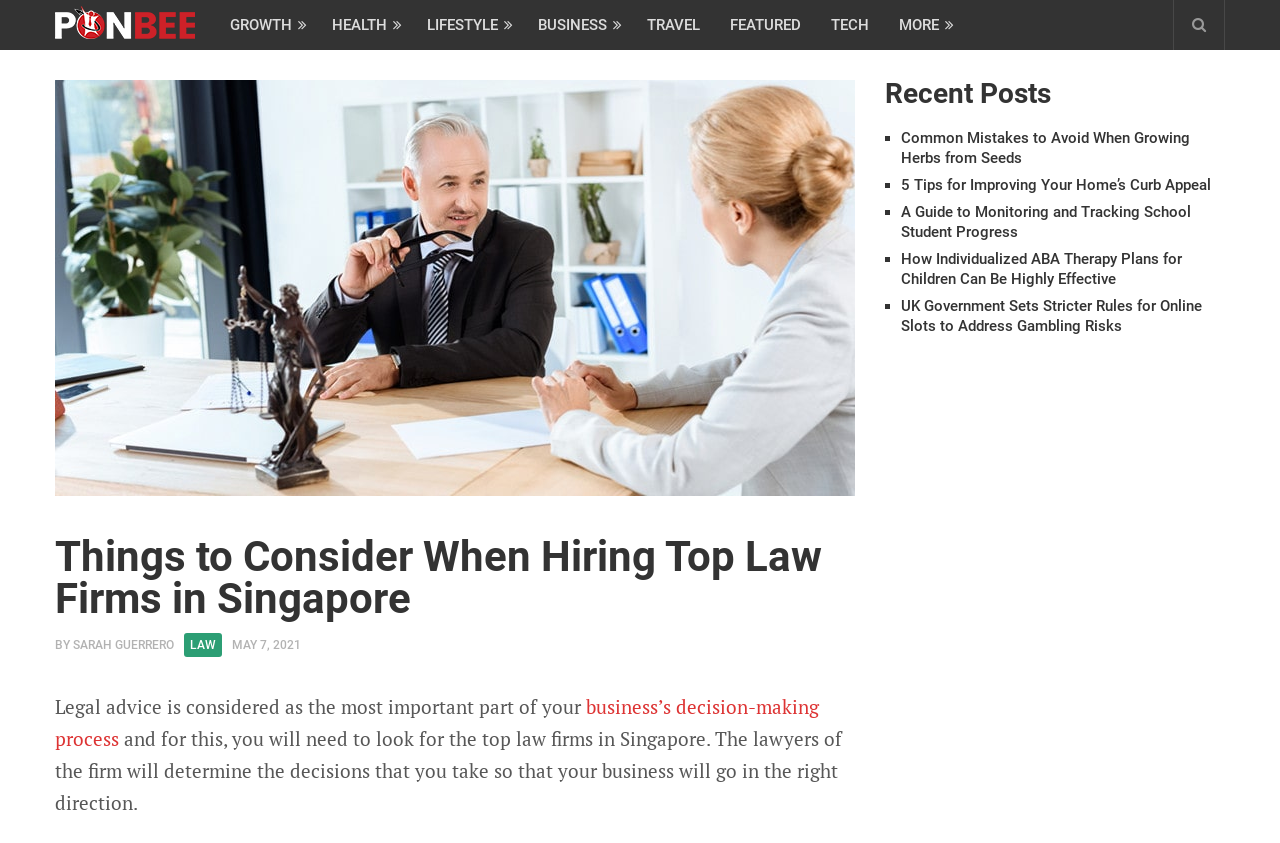Please find the bounding box coordinates of the element that must be clicked to perform the given instruction: "Read the article by Sarah Guerrero". The coordinates should be four float numbers from 0 to 1, i.e., [left, top, right, bottom].

[0.057, 0.757, 0.136, 0.773]